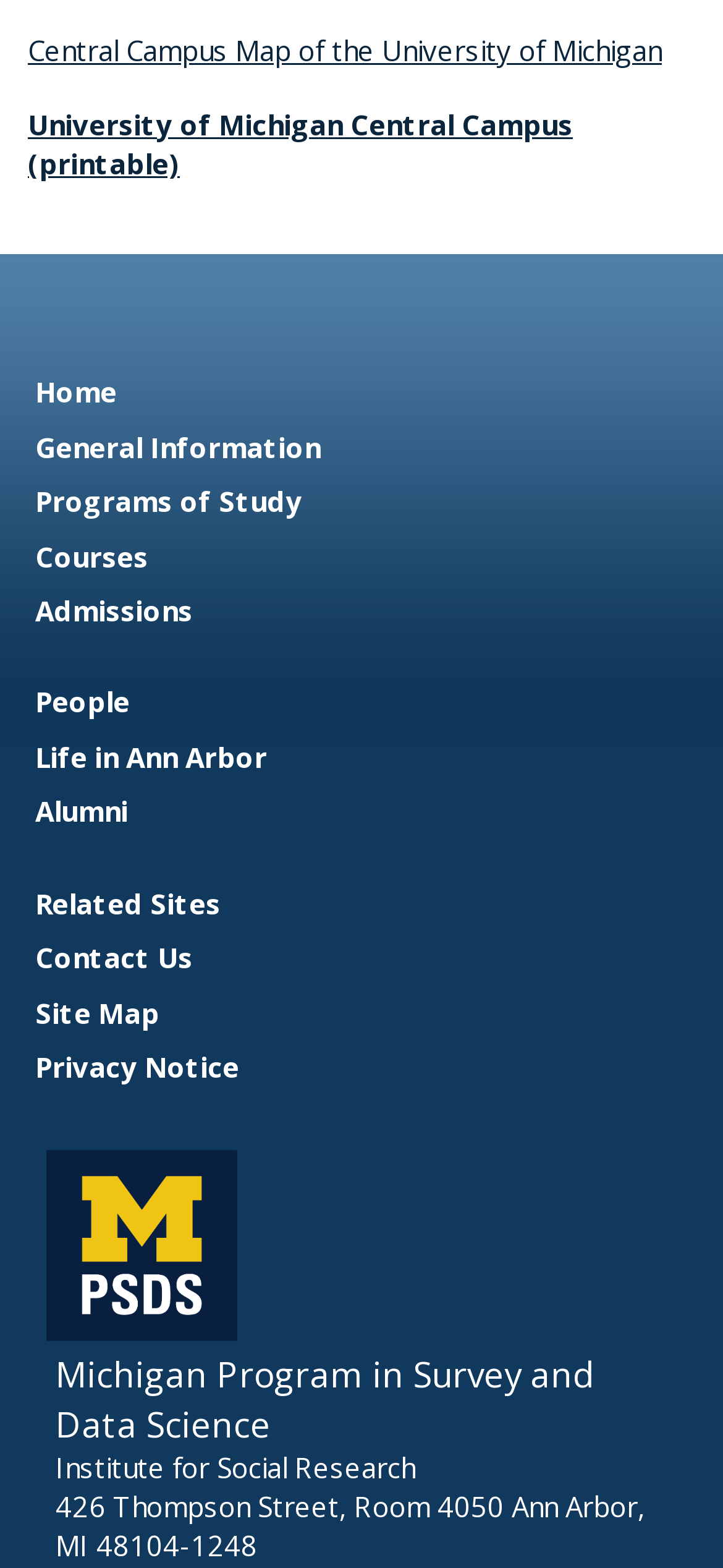Find the bounding box coordinates of the clickable area required to complete the following action: "Go to the home page".

[0.038, 0.233, 0.962, 0.268]